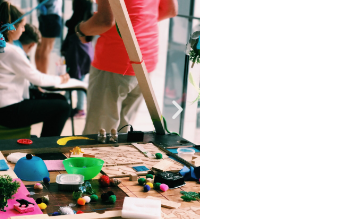Generate an elaborate description of what you see in the image.

The image captures a lively and creative workshop scene where participants are engaged in hands-on activities utilizing various materials. In the foreground, a table is filled with a colorful assortment of items, including small plastic pieces, pom-poms, and natural elements, hinting at a DIY project that encourages creativity and ecological awareness. At the back, a person in a bright red shirt is standing, while others appear to be seated, fully engaged in their tasks. The atmosphere reflects a community effort, likely focused on environmental sustainability or creative upcycling, aligning with themes of empowerment and education. This workshop embodies the essence of collaborative learning and creativity.